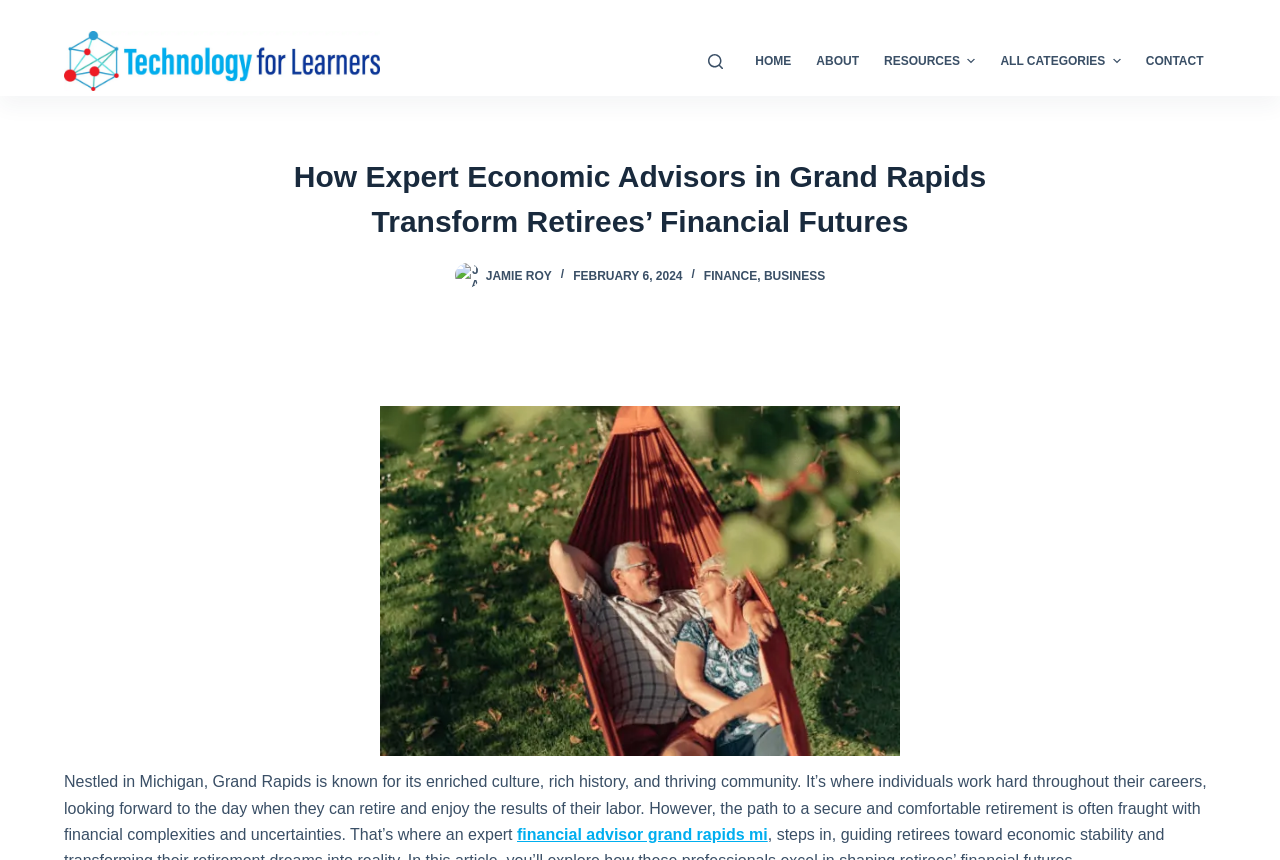What is the main heading displayed on the webpage? Please provide the text.

How Expert Economic Advisors in Grand Rapids Transform Retirees’ Financial Futures